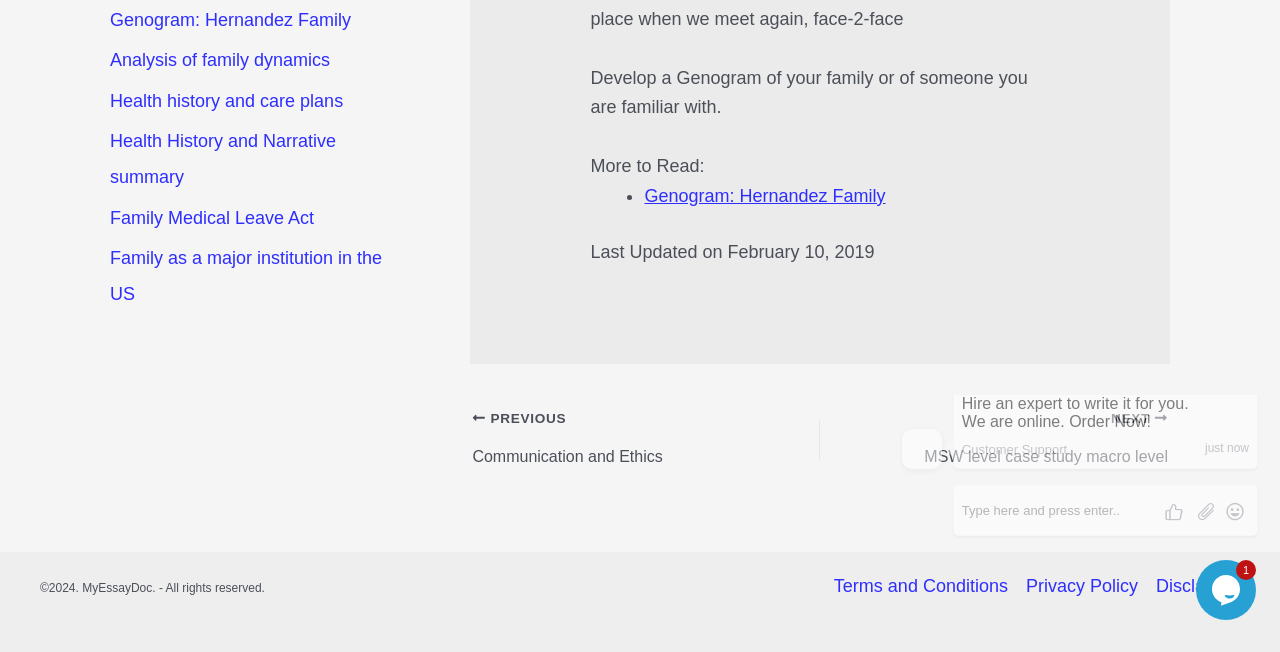Given the element description girls’ hostel in Gachibowli, predict the bounding box coordinates for the UI element in the webpage screenshot. The format should be (top-left x, top-left y, bottom-right x, bottom-right y), and the values should be between 0 and 1.

None